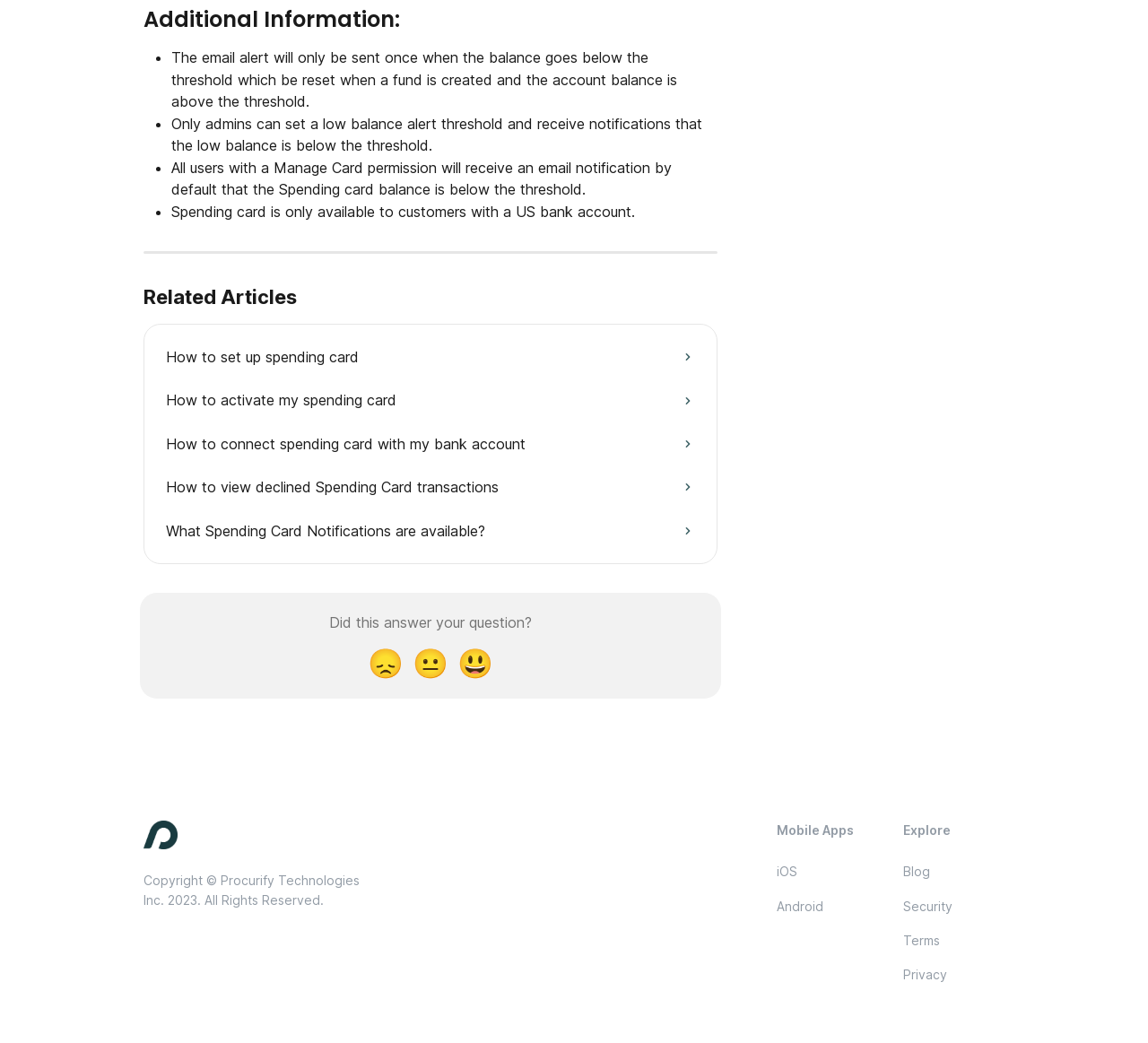Could you highlight the region that needs to be clicked to execute the instruction: "Click on 'Procurify Knowledge Base'"?

[0.125, 0.787, 0.328, 0.814]